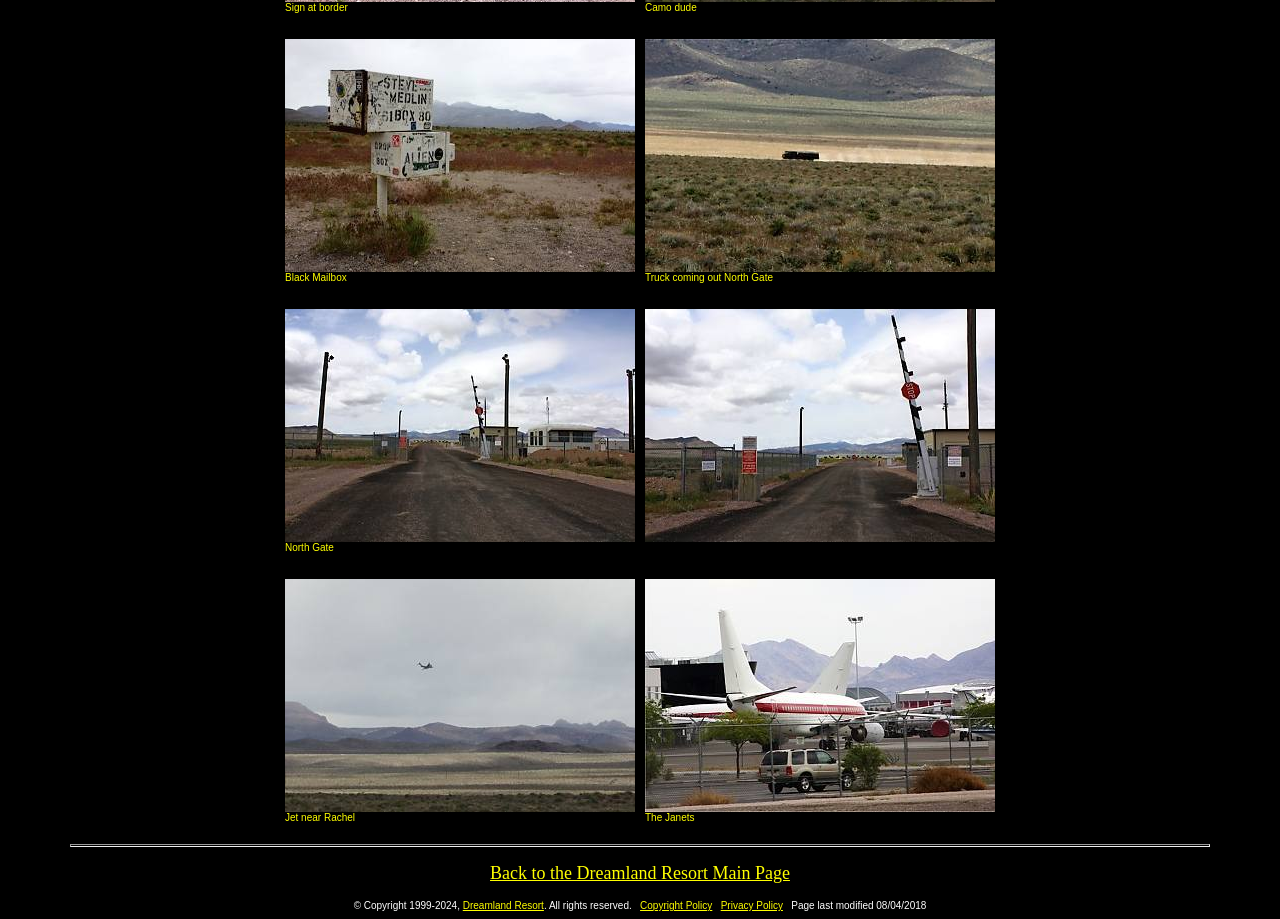What is the text of the link at the bottom of the webpage?
Kindly answer the question with as much detail as you can.

The link at the bottom of the webpage has the text 'Back to the Dreamland Resort Main Page', which is located at a bounding box coordinate of [0.383, 0.939, 0.617, 0.961].